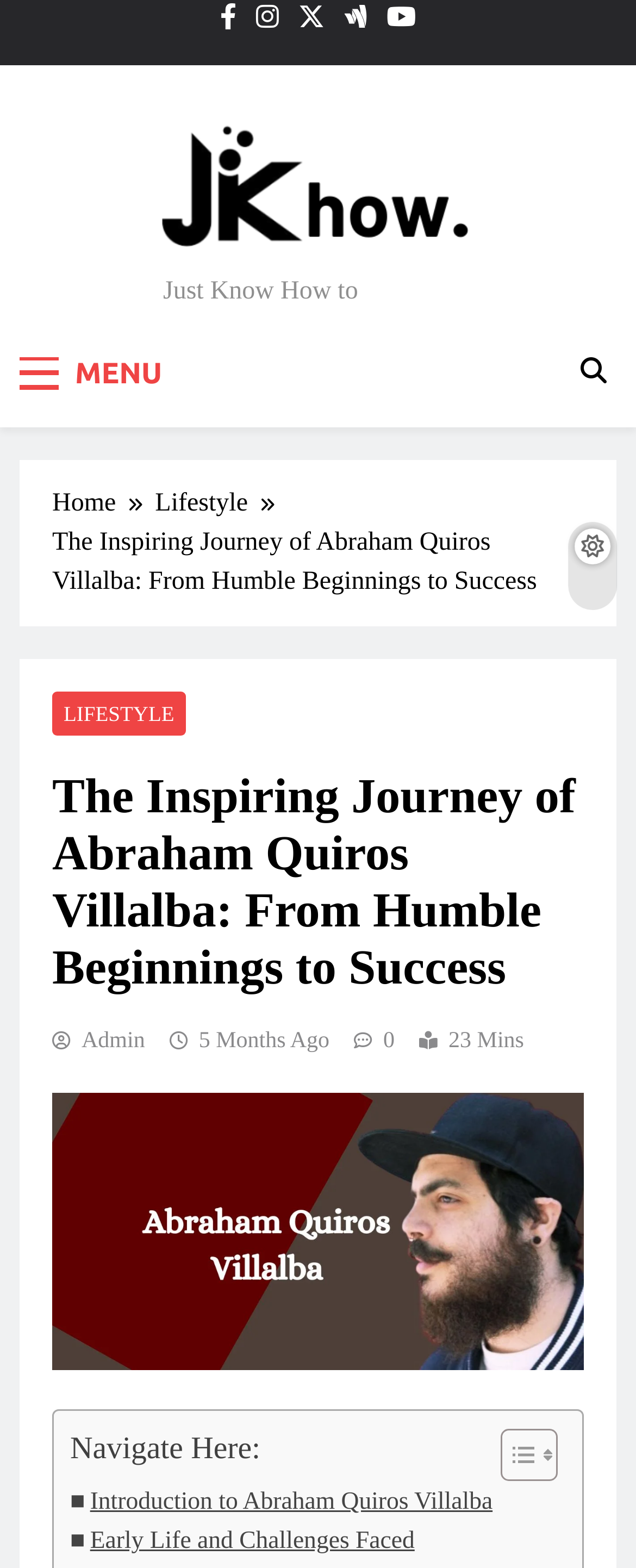Please determine the bounding box coordinates for the element with the description: "JK How".

[0.256, 0.172, 0.521, 0.206]